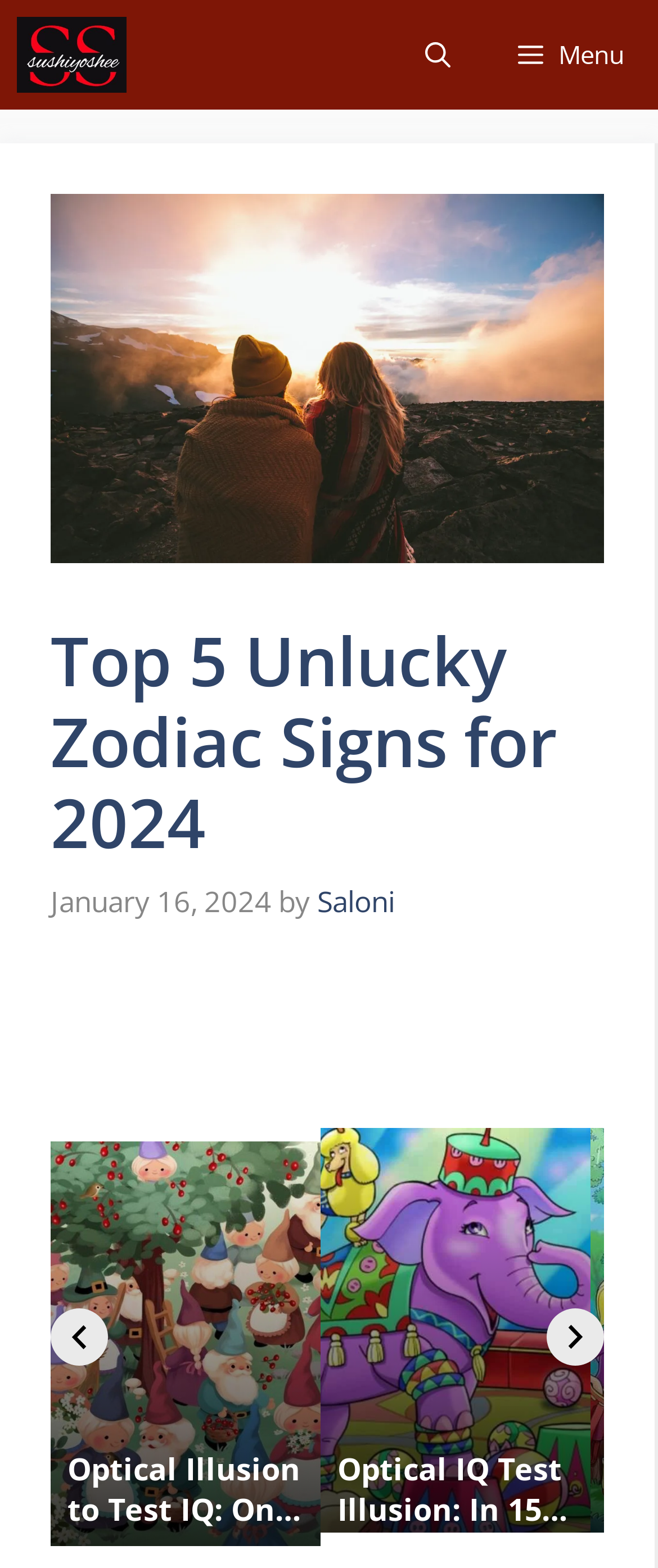Please respond to the question using a single word or phrase:
What is the date of the main article?

January 16, 2024